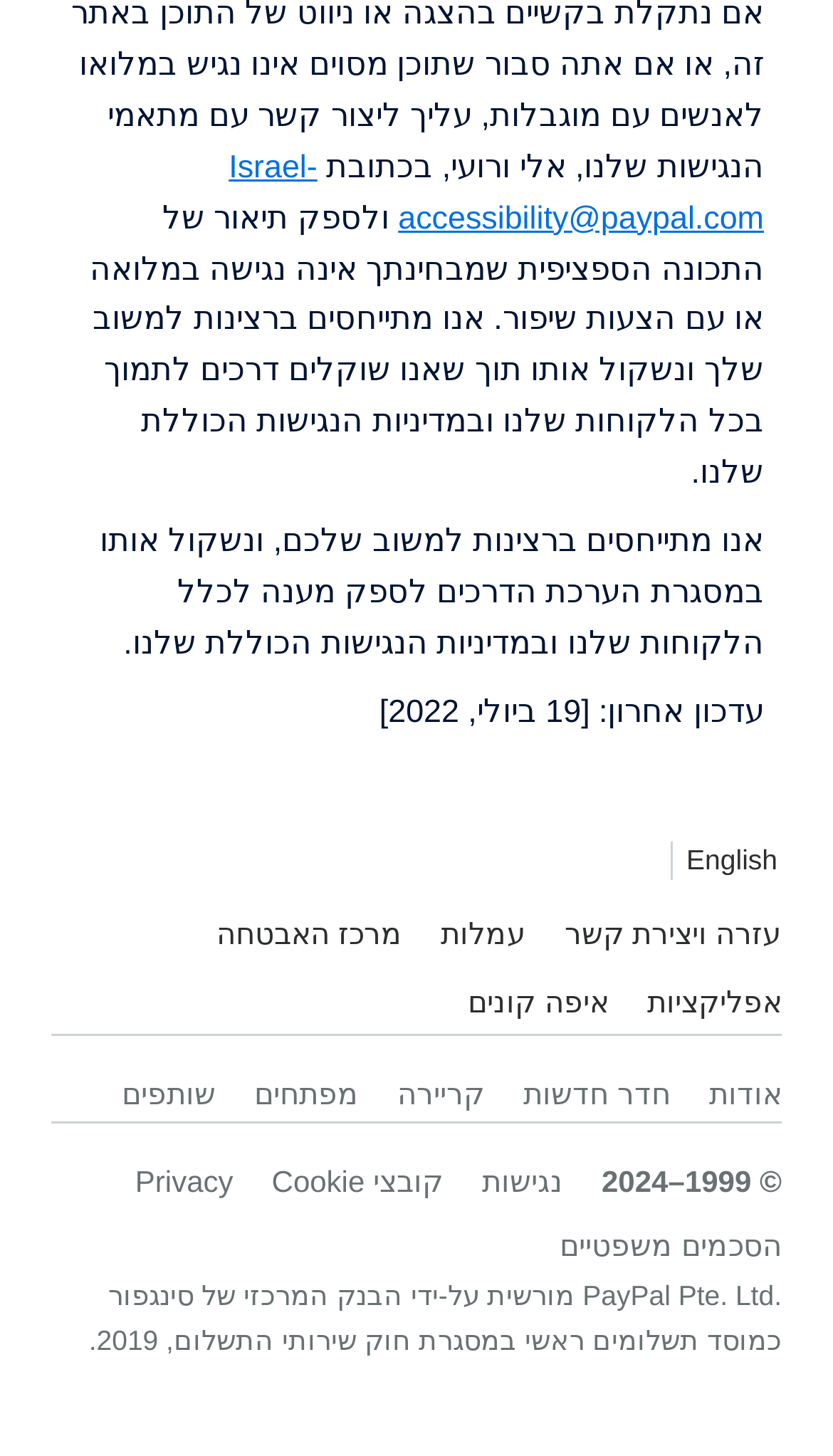Give a one-word or short phrase answer to this question: 
What is the language of the webpage?

Hebrew